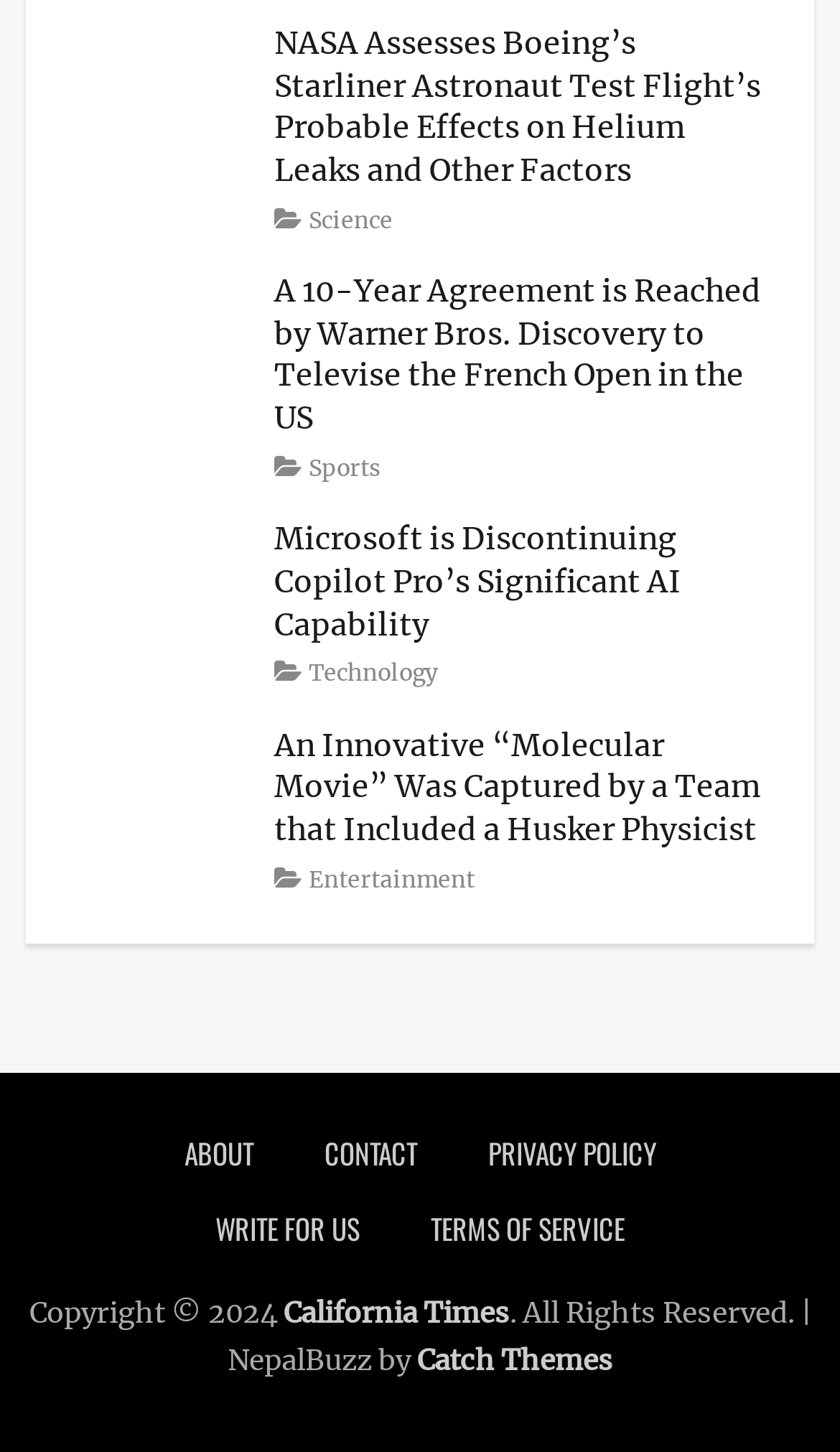Respond with a single word or phrase to the following question:
What is the category of the first article?

Science